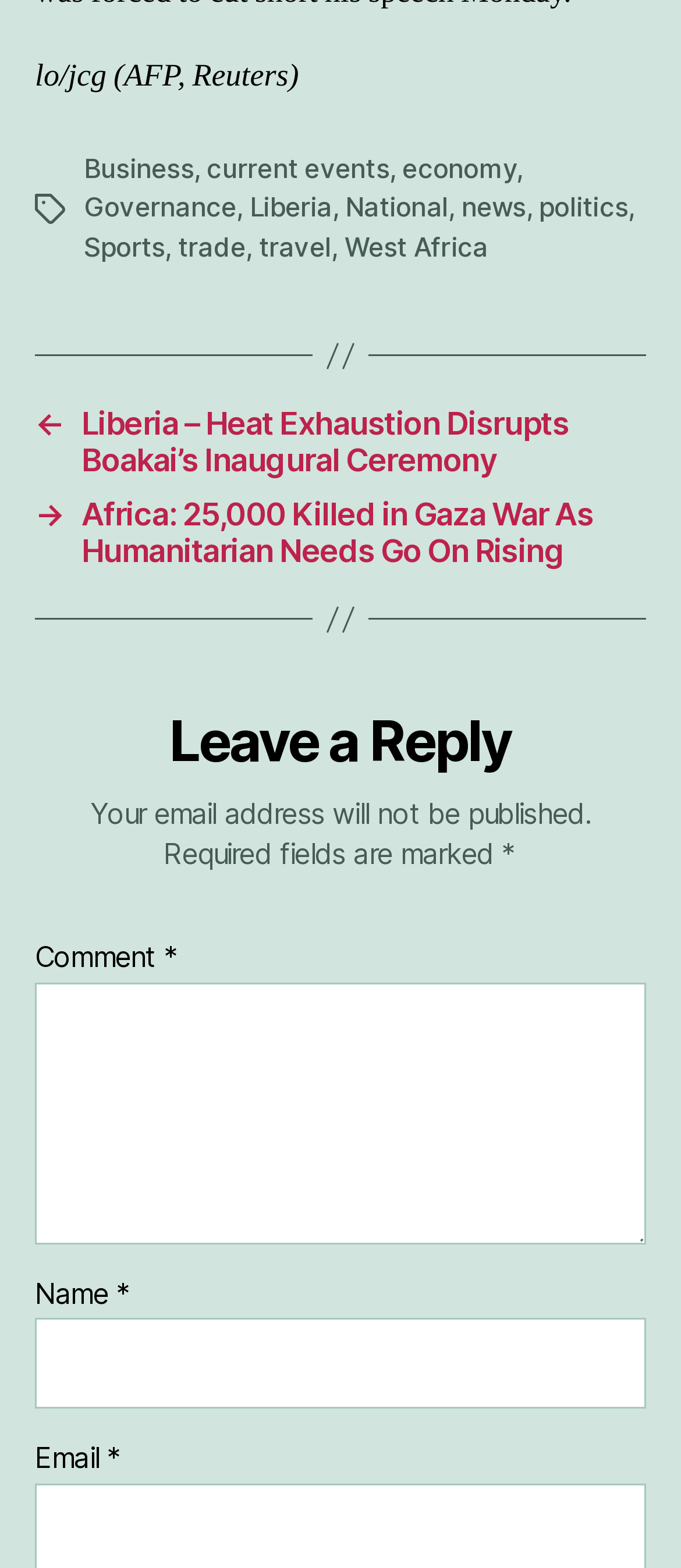Please identify the bounding box coordinates of the clickable area that will allow you to execute the instruction: "Click on the 'Leave a Reply' heading".

[0.051, 0.451, 0.949, 0.496]